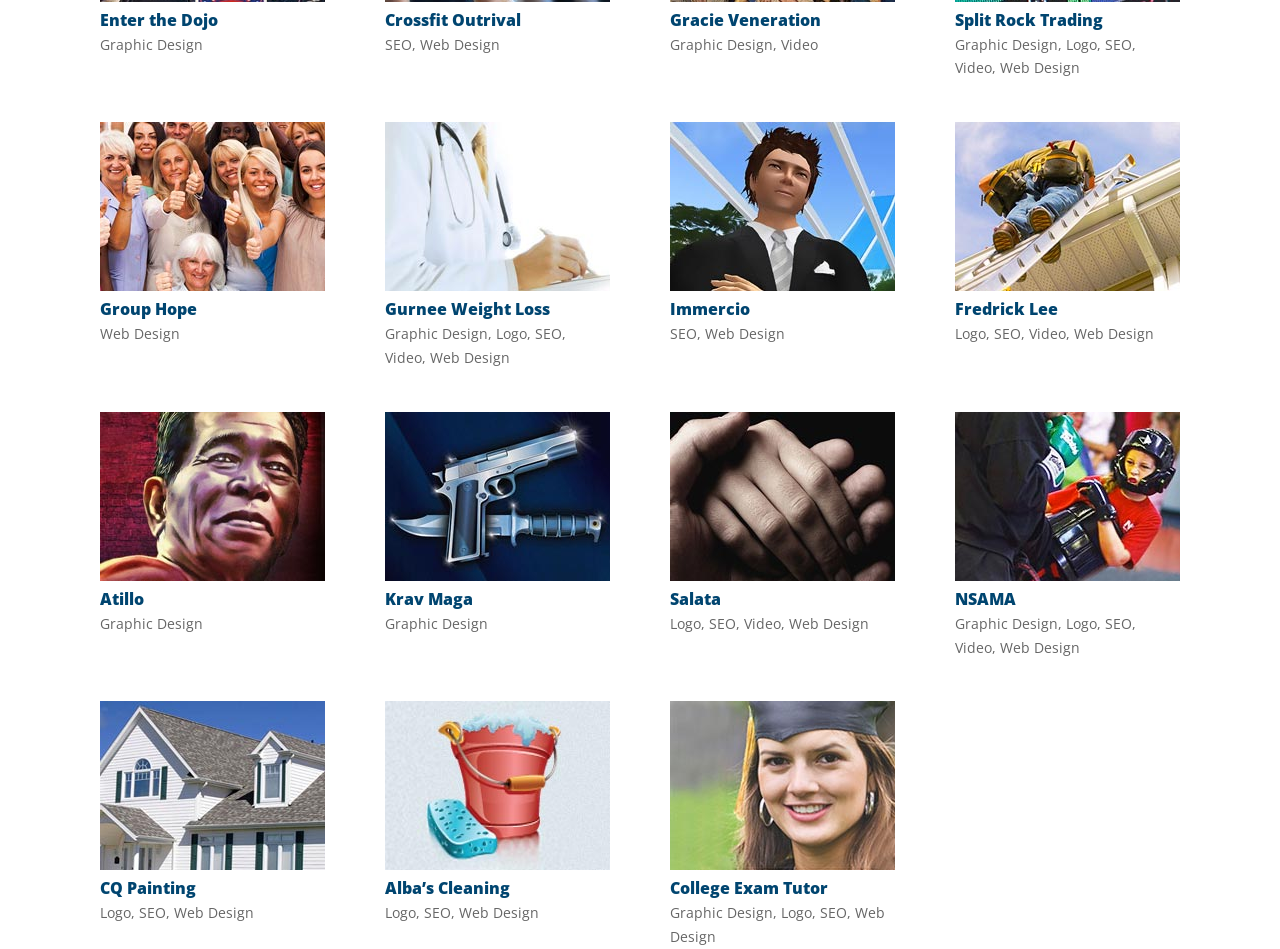Provide the bounding box coordinates of the section that needs to be clicked to accomplish the following instruction: "Click Enter the Dojo."

[0.078, 0.009, 0.17, 0.032]